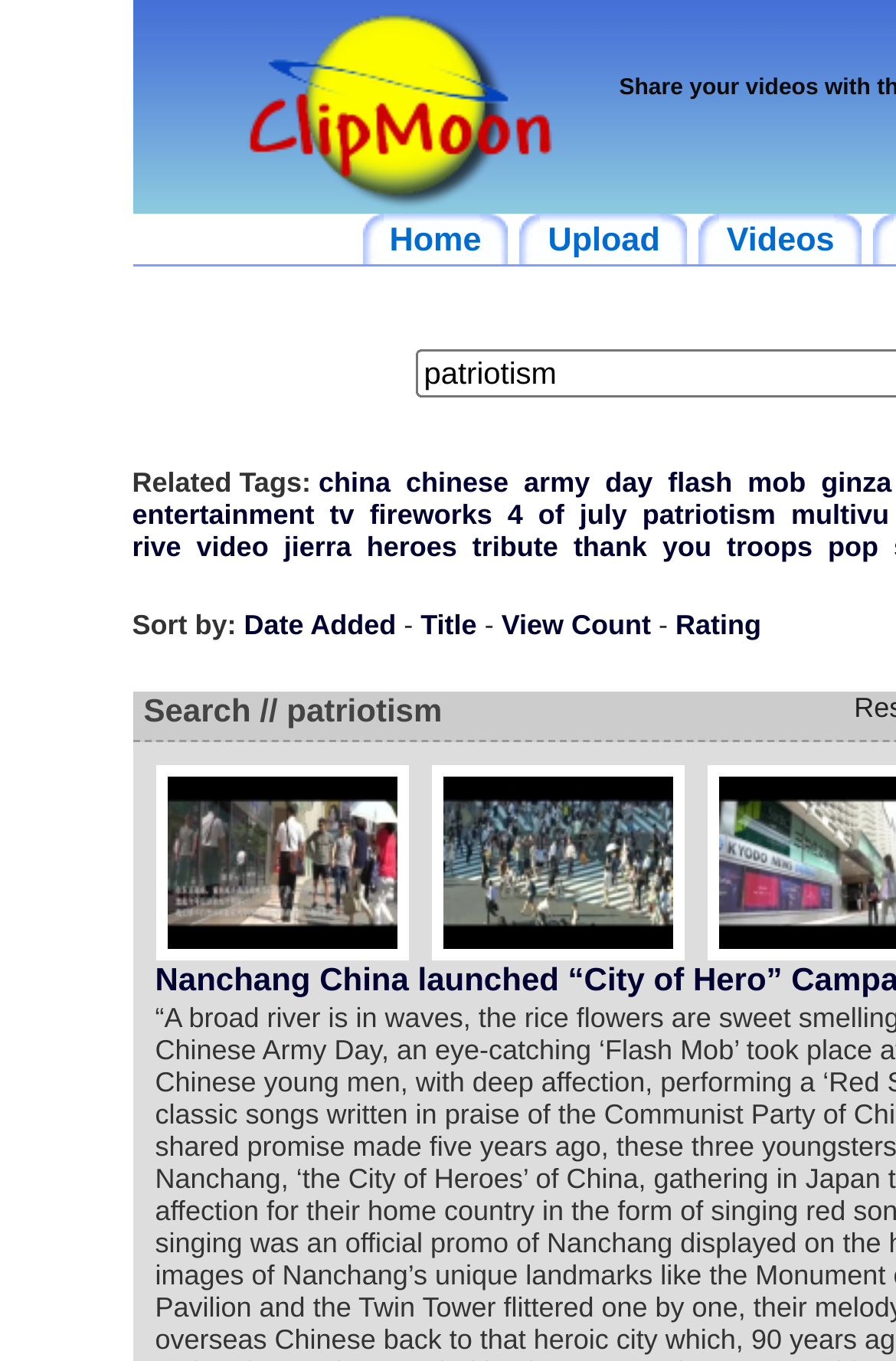Please reply to the following question using a single word or phrase: 
What is the first video category?

china